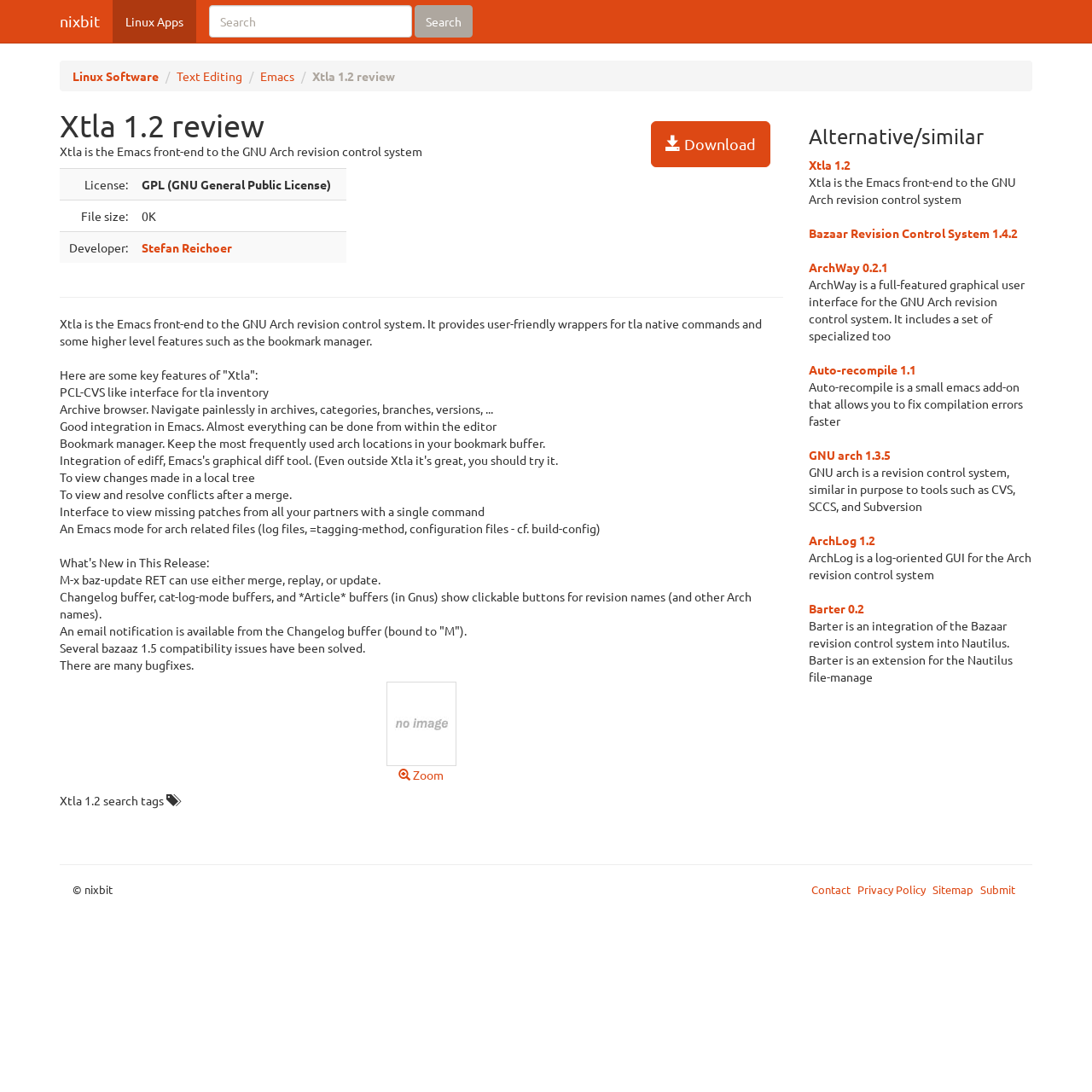Please identify the bounding box coordinates of the element that needs to be clicked to execute the following command: "View Xtla 1.2 screenshot". Provide the bounding box using four float numbers between 0 and 1, formatted as [left, top, right, bottom].

[0.354, 0.654, 0.418, 0.716]